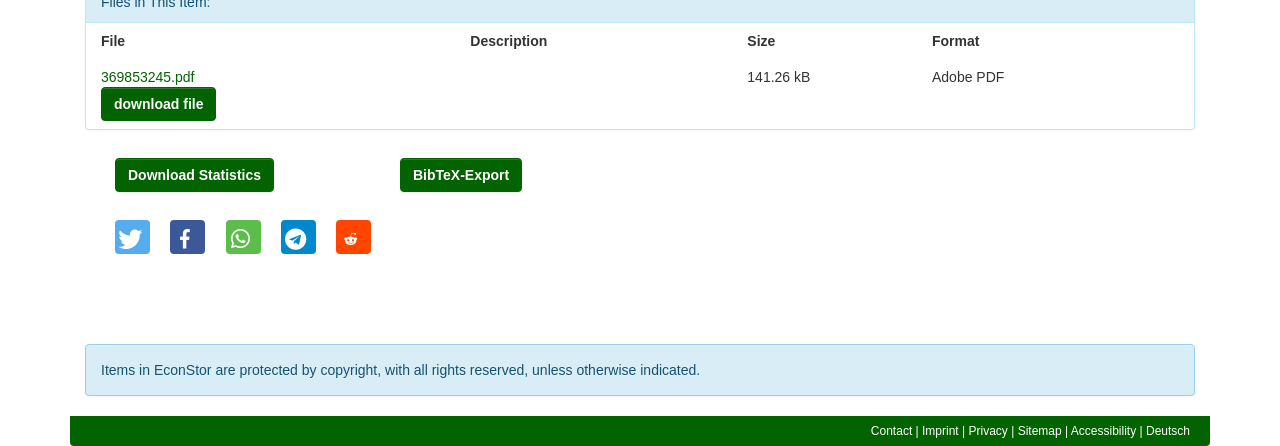Extract the bounding box coordinates for the HTML element that matches this description: "Careers". The coordinates should be four float numbers between 0 and 1, i.e., [left, top, right, bottom].

None